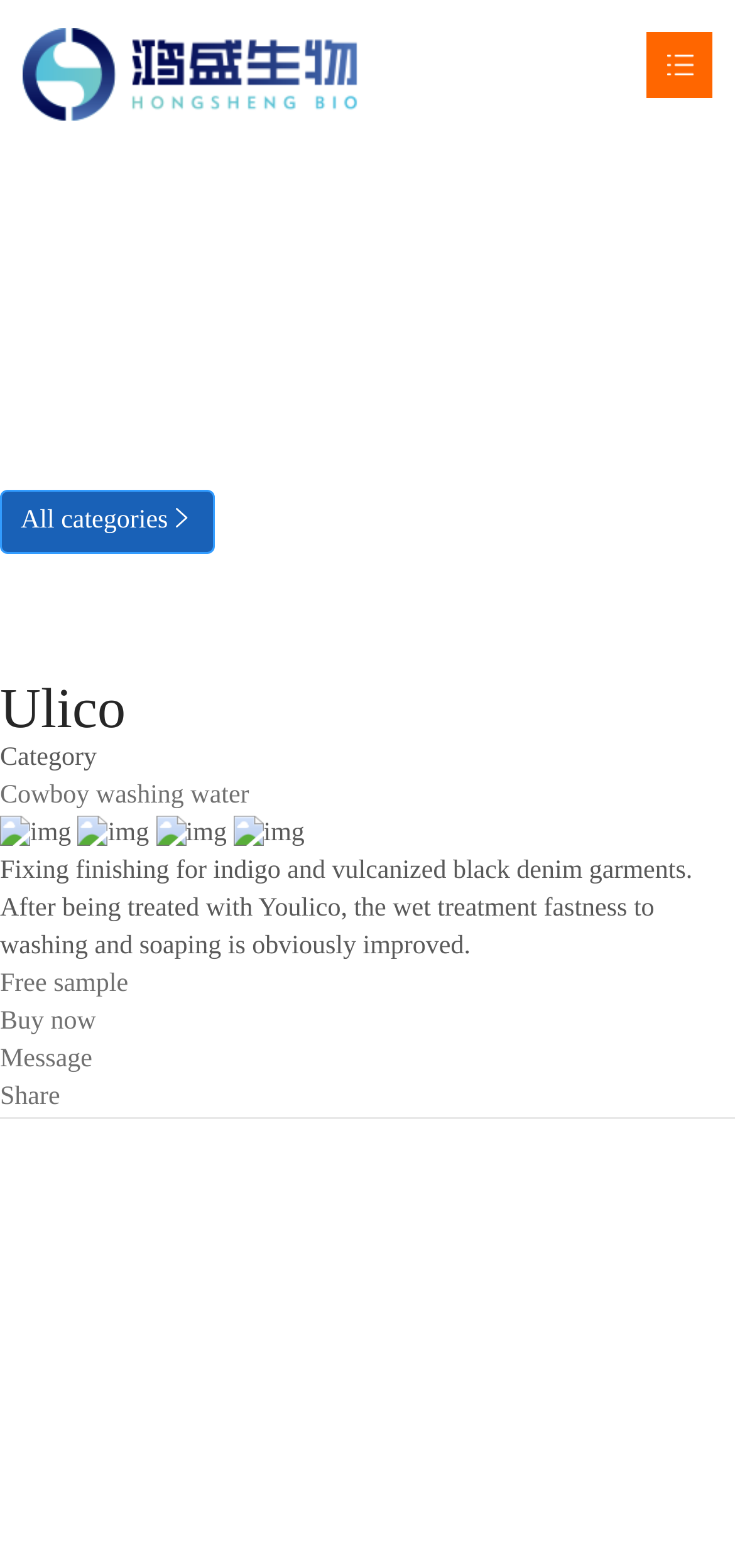What is the last menu item? Using the information from the screenshot, answer with a single word or phrase.

Contact us